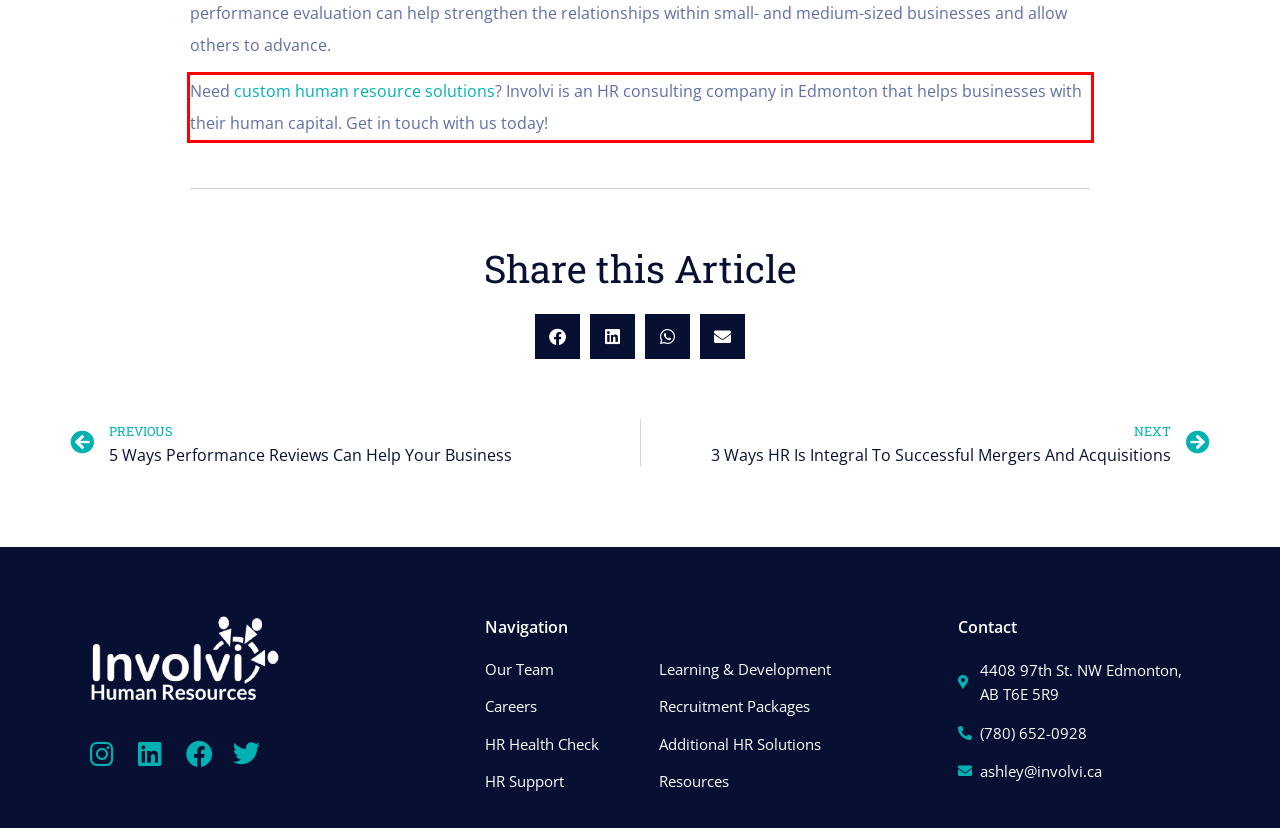Locate the red bounding box in the provided webpage screenshot and use OCR to determine the text content inside it.

Need custom human resource solutions? Involvi is an HR consulting company in Edmonton that helps businesses with their human capital. Get in touch with us today!